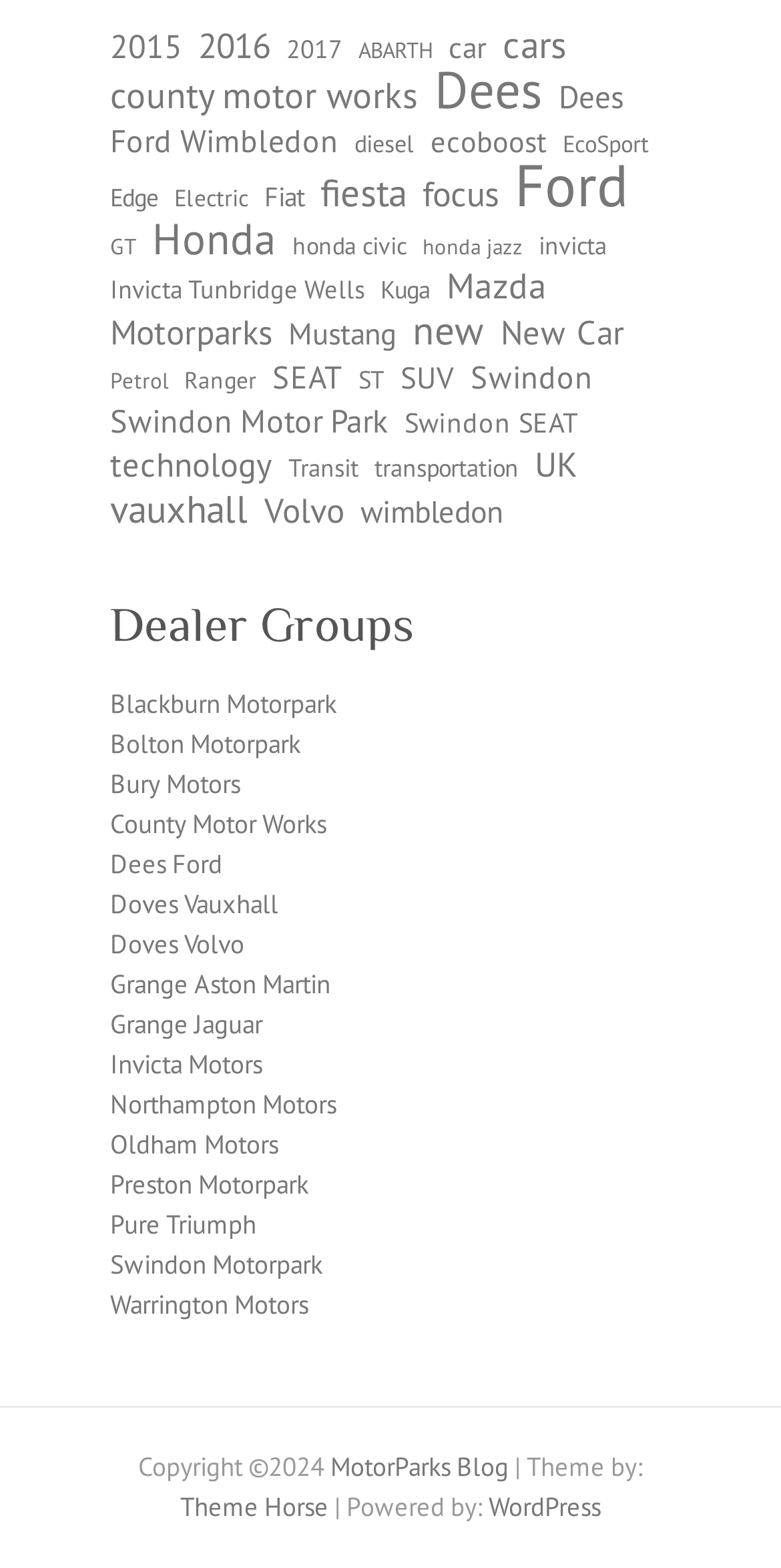Determine the bounding box coordinates of the UI element described by: "Swindon Motor Park".

[0.141, 0.243, 0.497, 0.294]